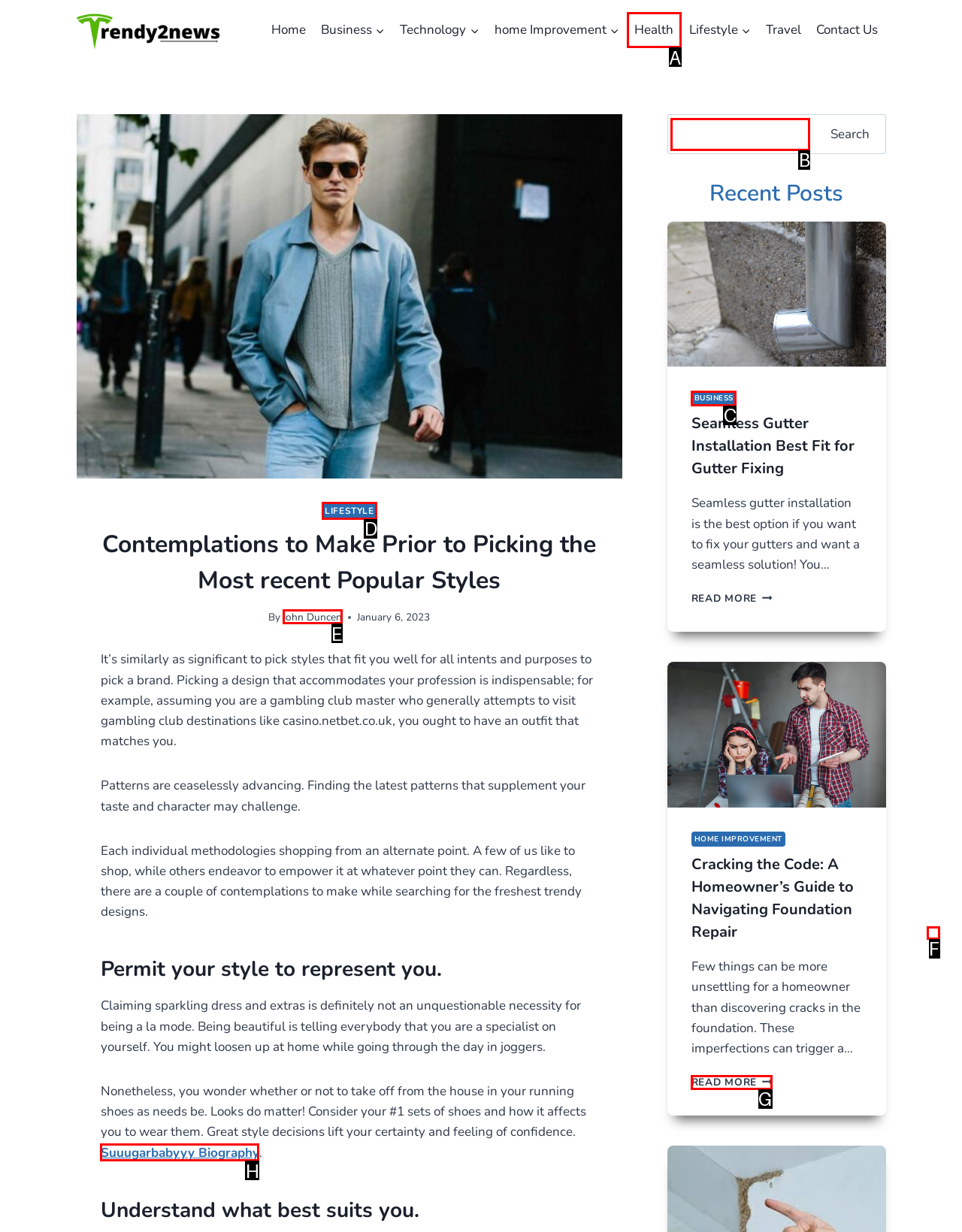Tell me the letter of the UI element I should click to accomplish the task: Click the 'Add To Wishlist' button based on the choices provided in the screenshot.

None